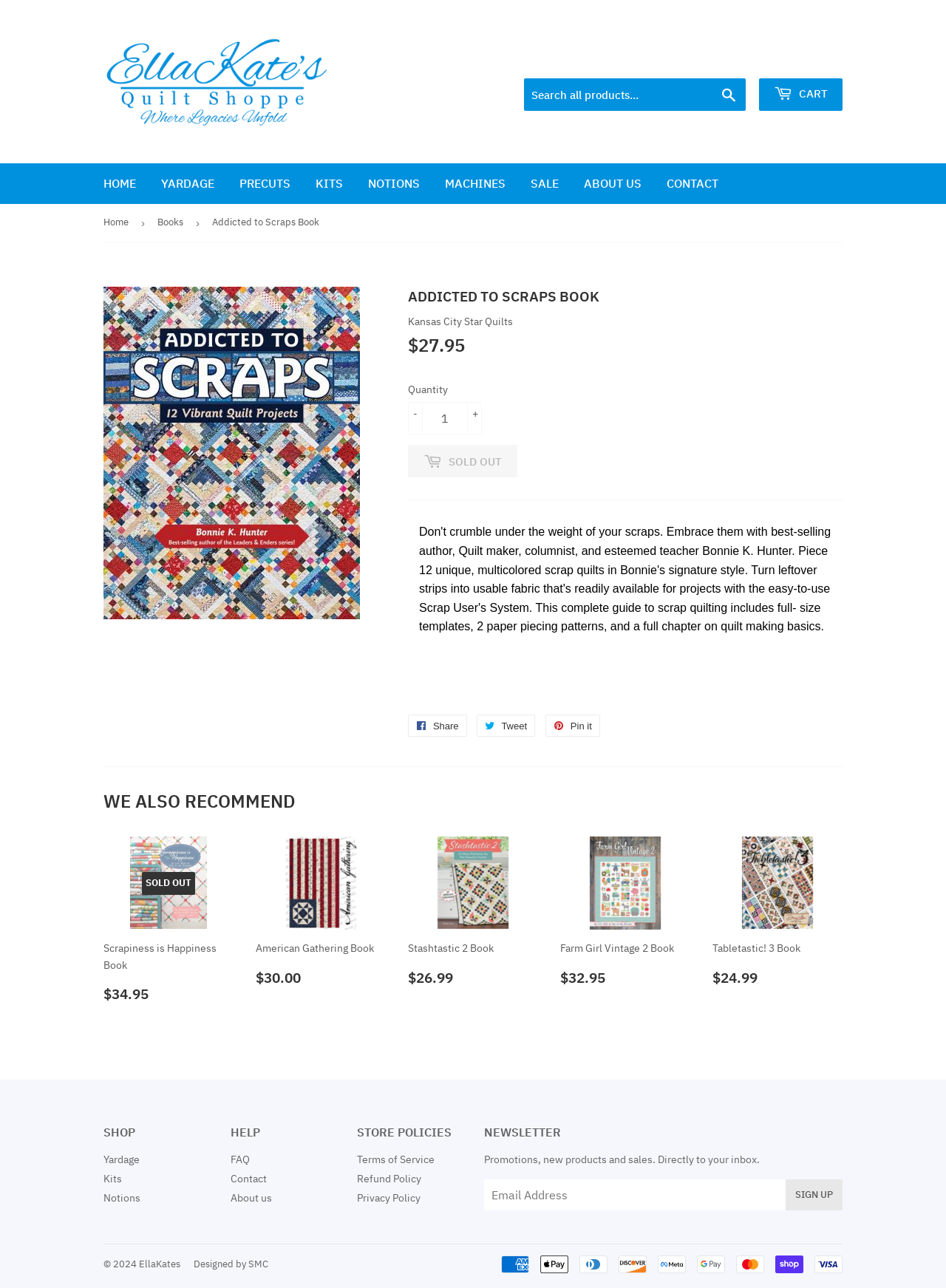What is the name of the recommended book below the 'WE ALSO RECOMMEND' heading?
Based on the image, answer the question with as much detail as possible.

I found the answer by looking at the recommended book section, where I saw a link with the text 'Scrapiness is Happiness Book' and an image with the same name.